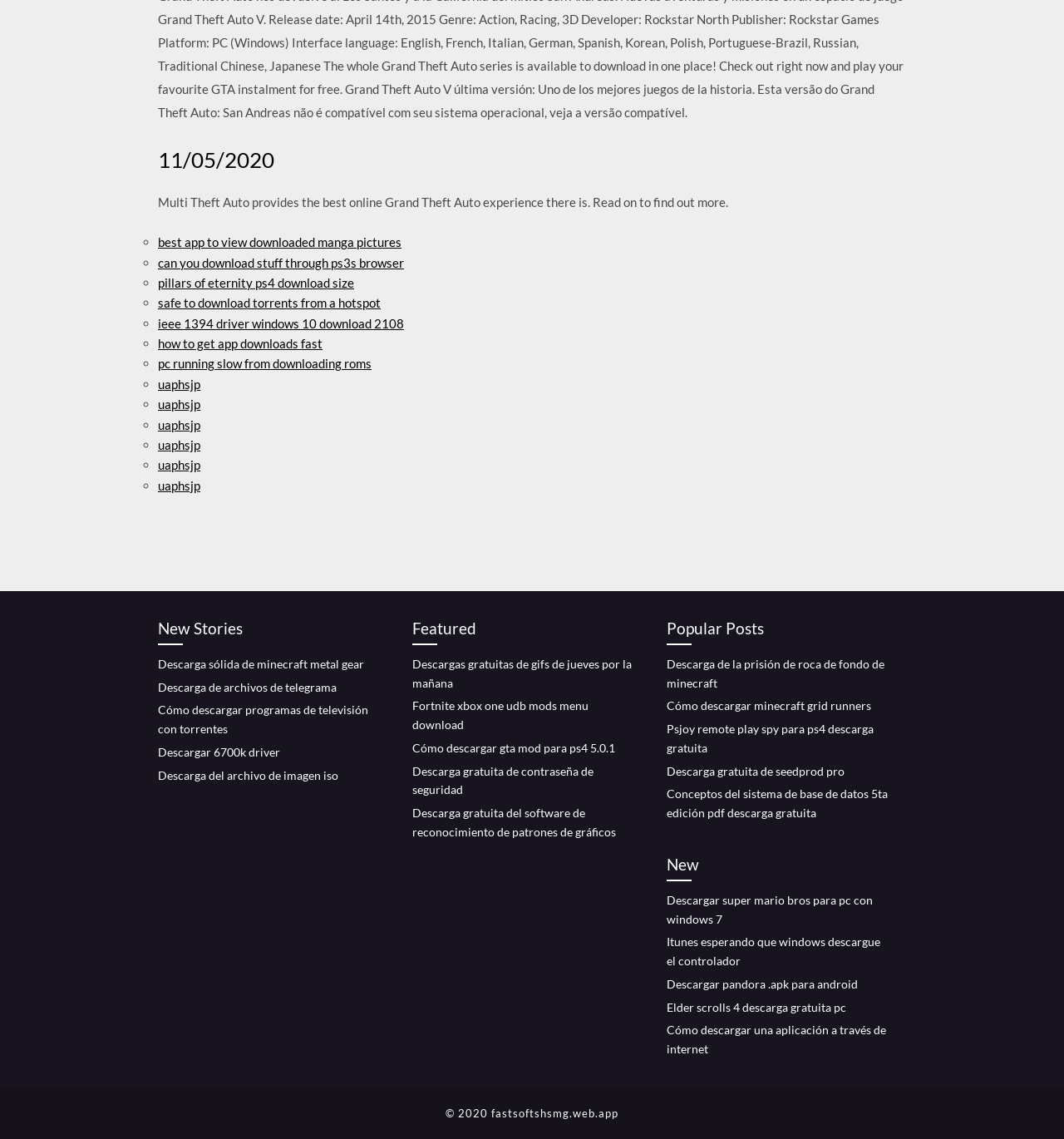Give the bounding box coordinates for this UI element: "Descarga gratuita de seedprod pro". The coordinates should be four float numbers between 0 and 1, arranged as [left, top, right, bottom].

[0.627, 0.671, 0.794, 0.683]